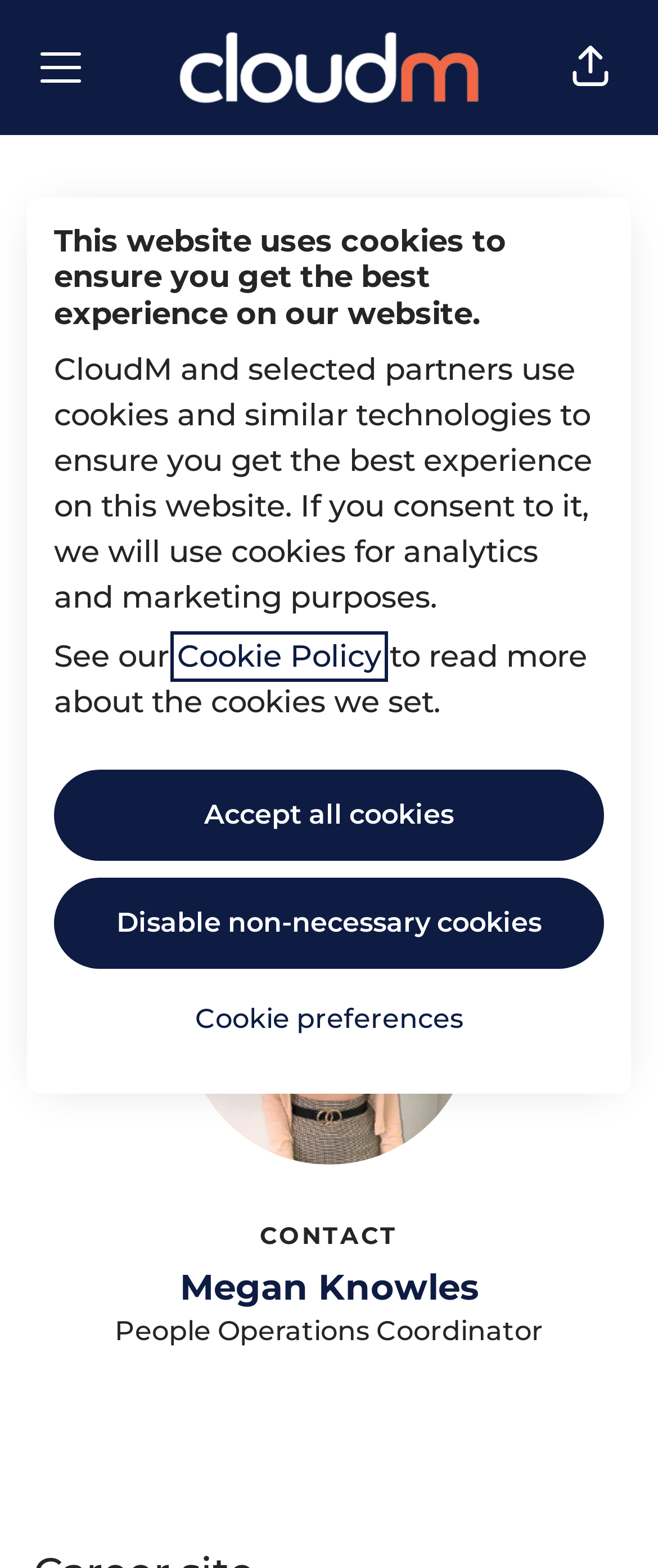Predict the bounding box coordinates of the UI element that matches this description: "Megan Knowles". The coordinates should be in the format [left, top, right, bottom] with each value between 0 and 1.

[0.174, 0.804, 0.826, 0.838]